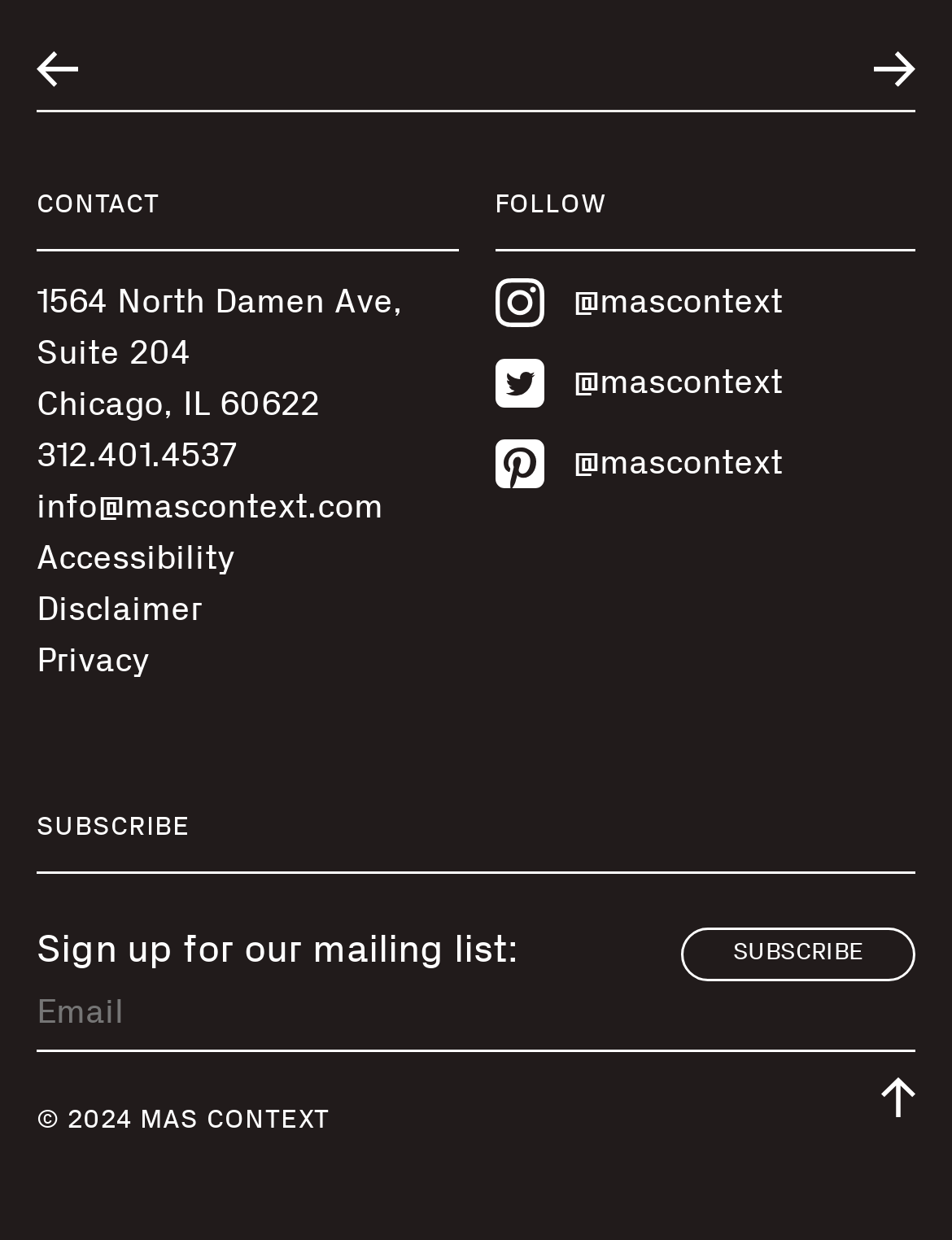Please identify the bounding box coordinates of the clickable area that will fulfill the following instruction: "read about giclée printmaking process". The coordinates should be in the format of four float numbers between 0 and 1, i.e., [left, top, right, bottom].

None